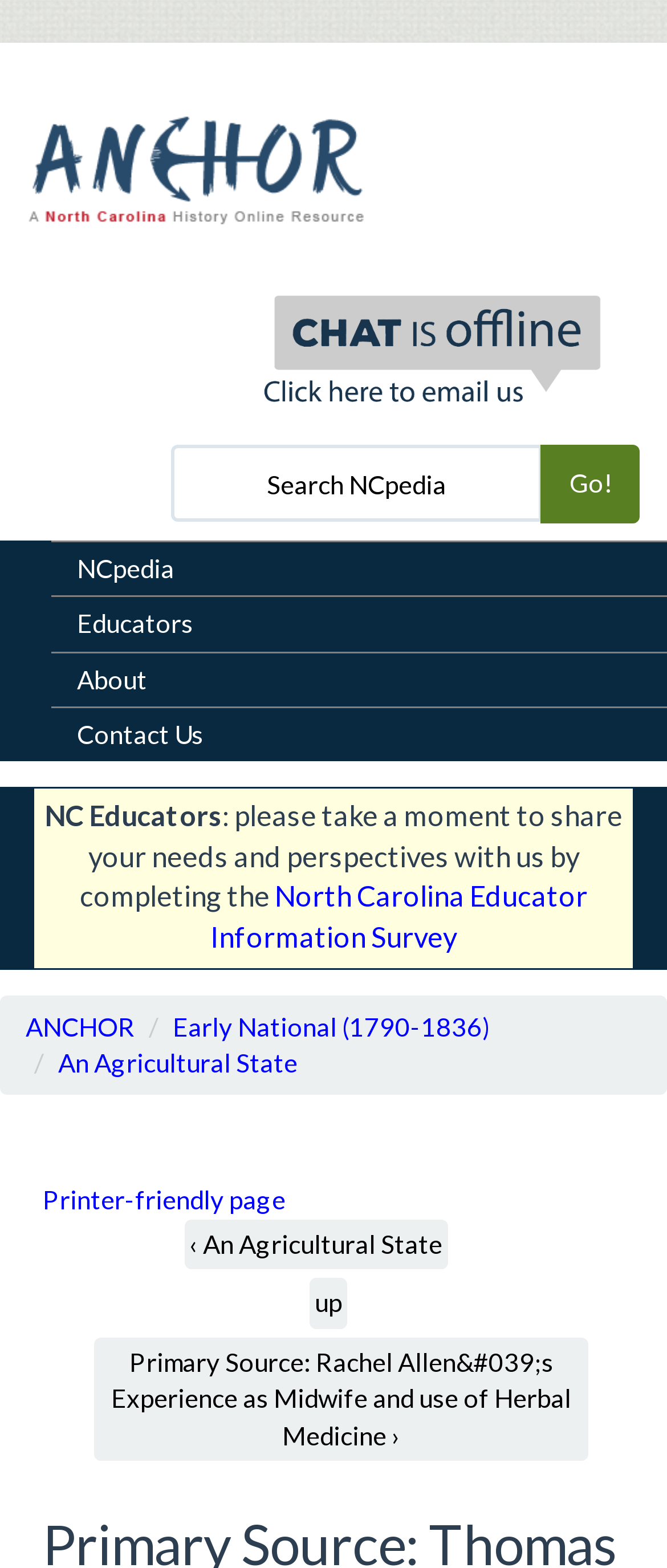Identify the bounding box coordinates of the clickable region to carry out the given instruction: "Search NCpedia".

[0.256, 0.284, 0.813, 0.333]